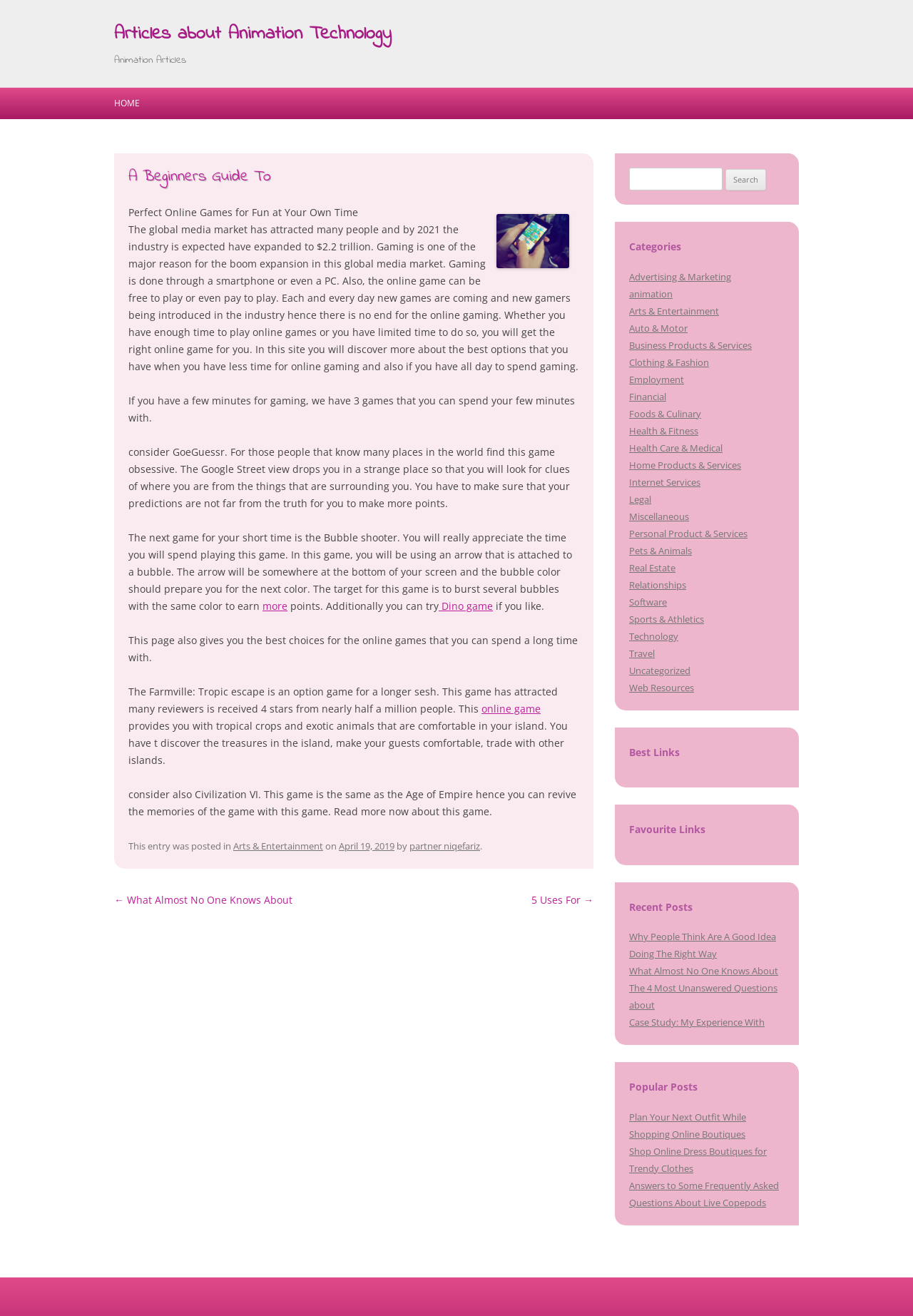What is the name of the game that is similar to Age of Empire?
Answer the question with as much detail as you can, using the image as a reference.

The name of the game can be found in the text that describes the game, where it is mentioned that Civilization VI is similar to Age of Empire.